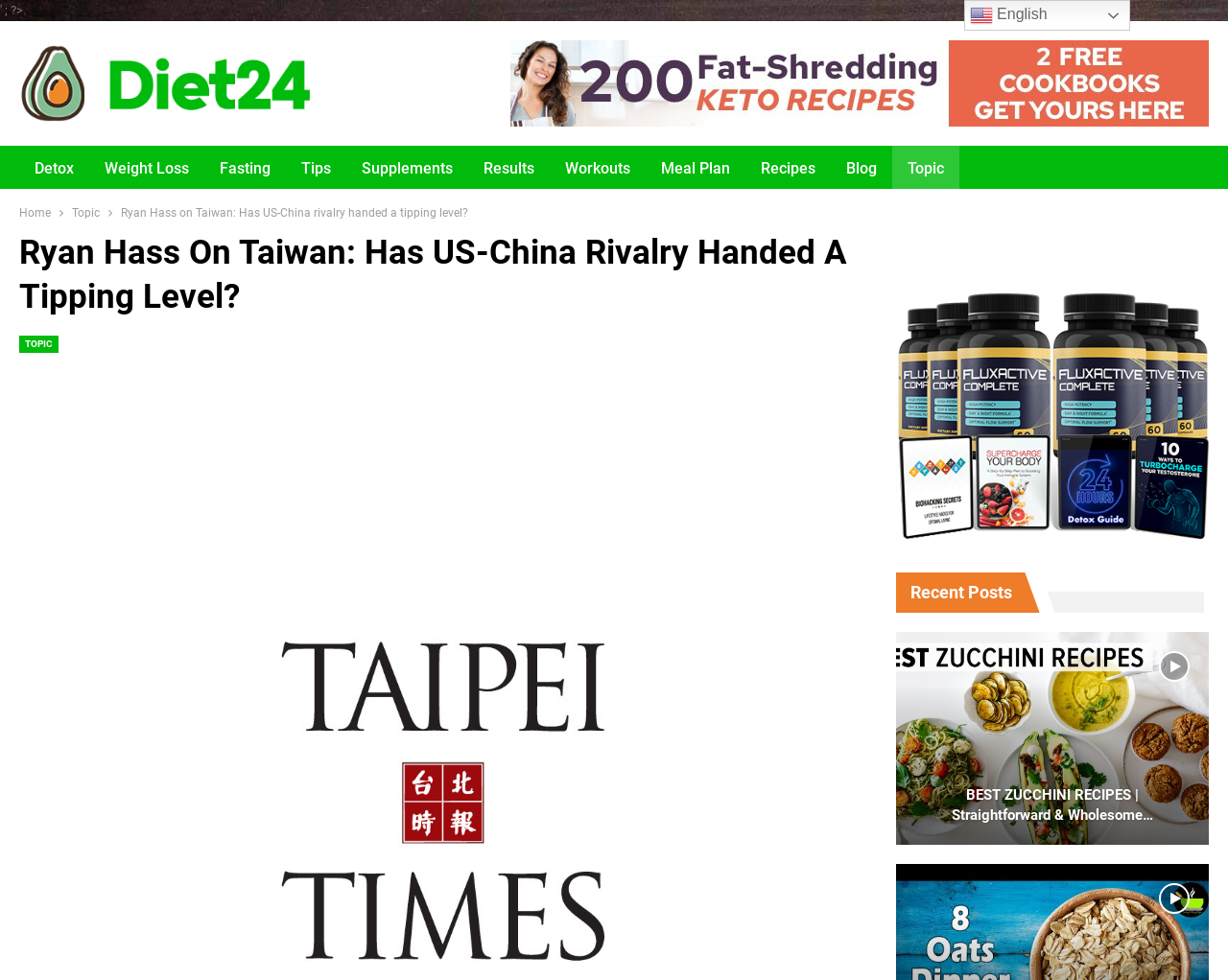Using the information in the image, give a detailed answer to the following question: How many links are there in the navigation section?

I counted the number of link elements within the navigation section, which are 'Home', 'Topic', and another 'Topic' link.